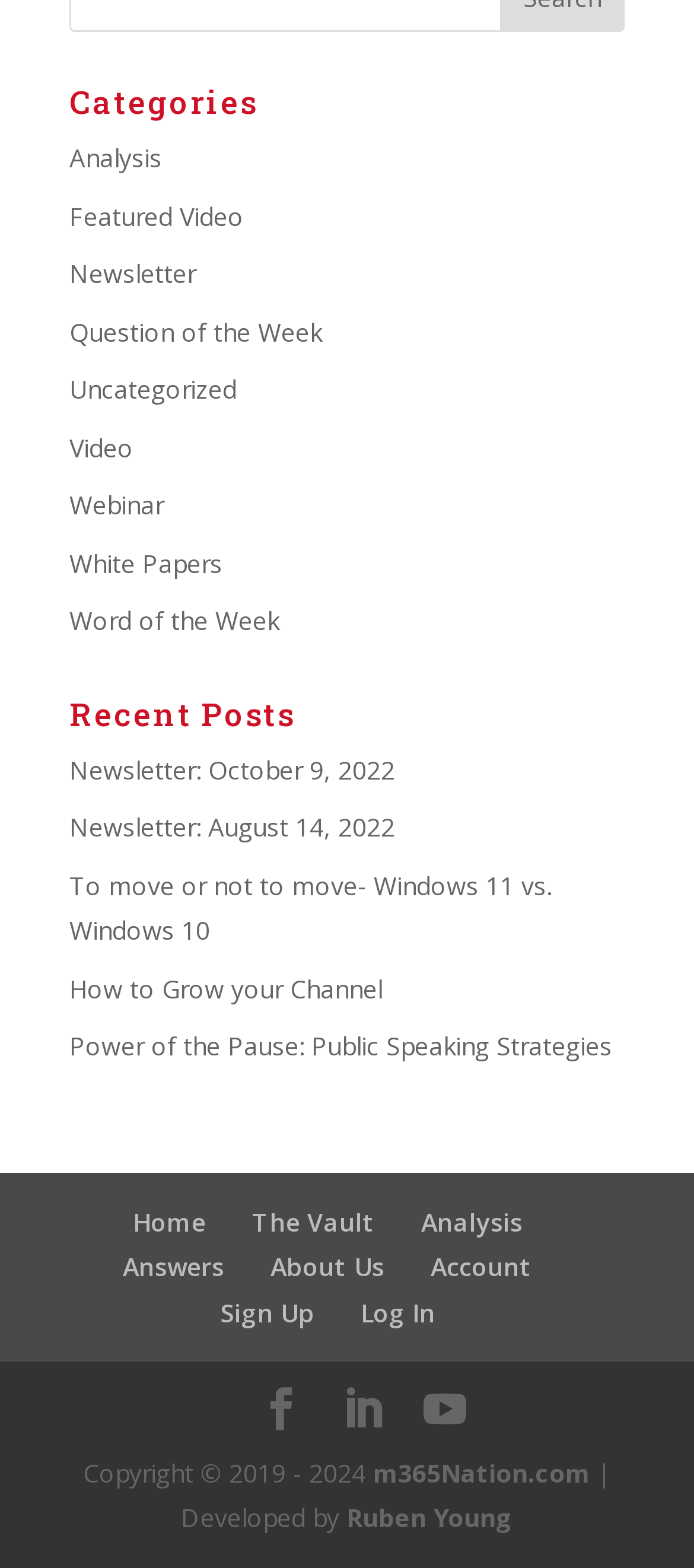Indicate the bounding box coordinates of the element that needs to be clicked to satisfy the following instruction: "Read the 'Power of the Pause: Public Speaking Strategies' article". The coordinates should be four float numbers between 0 and 1, i.e., [left, top, right, bottom].

[0.1, 0.656, 0.882, 0.678]